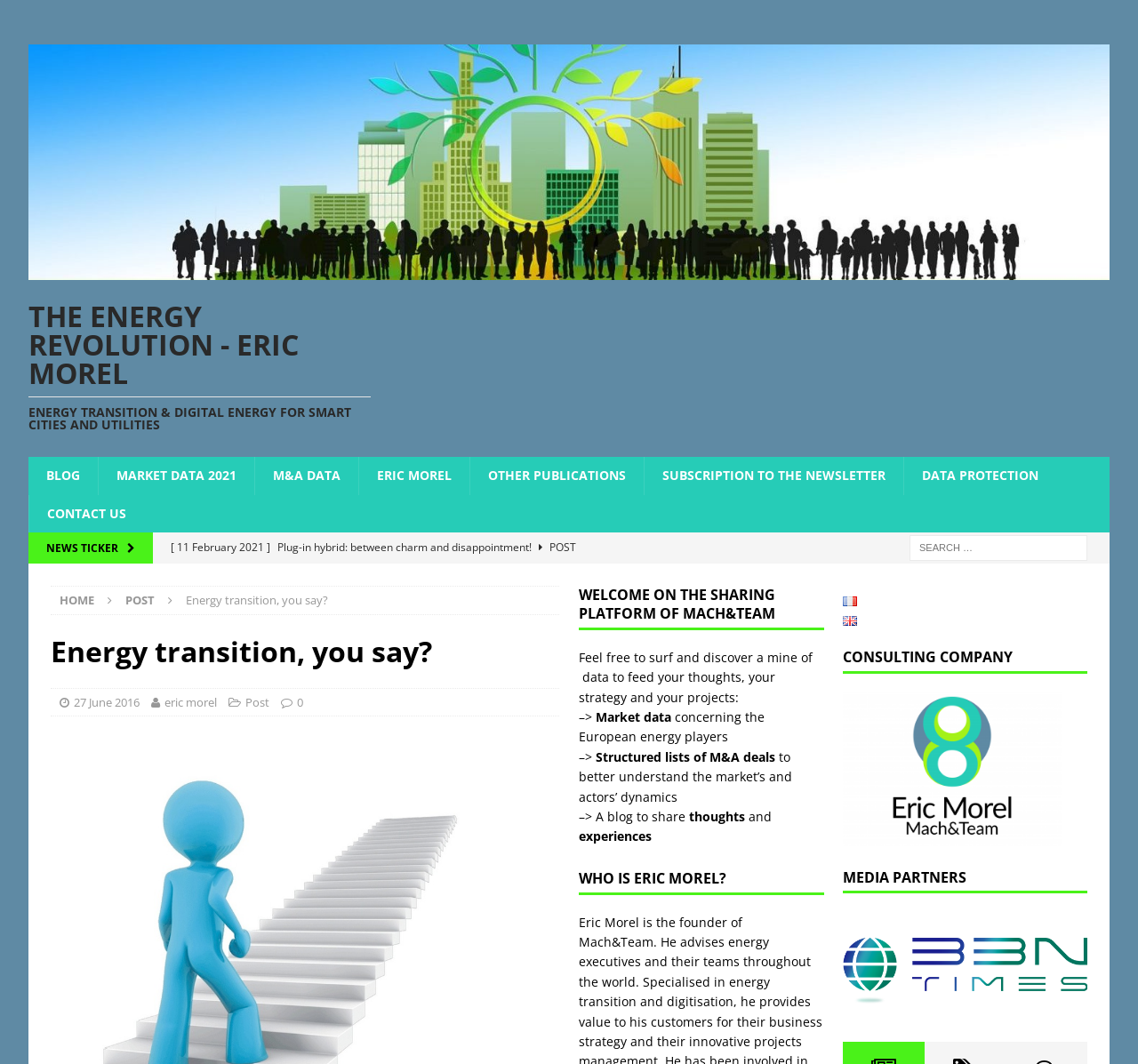Can you determine the main header of this webpage?

Energy transition, you say?